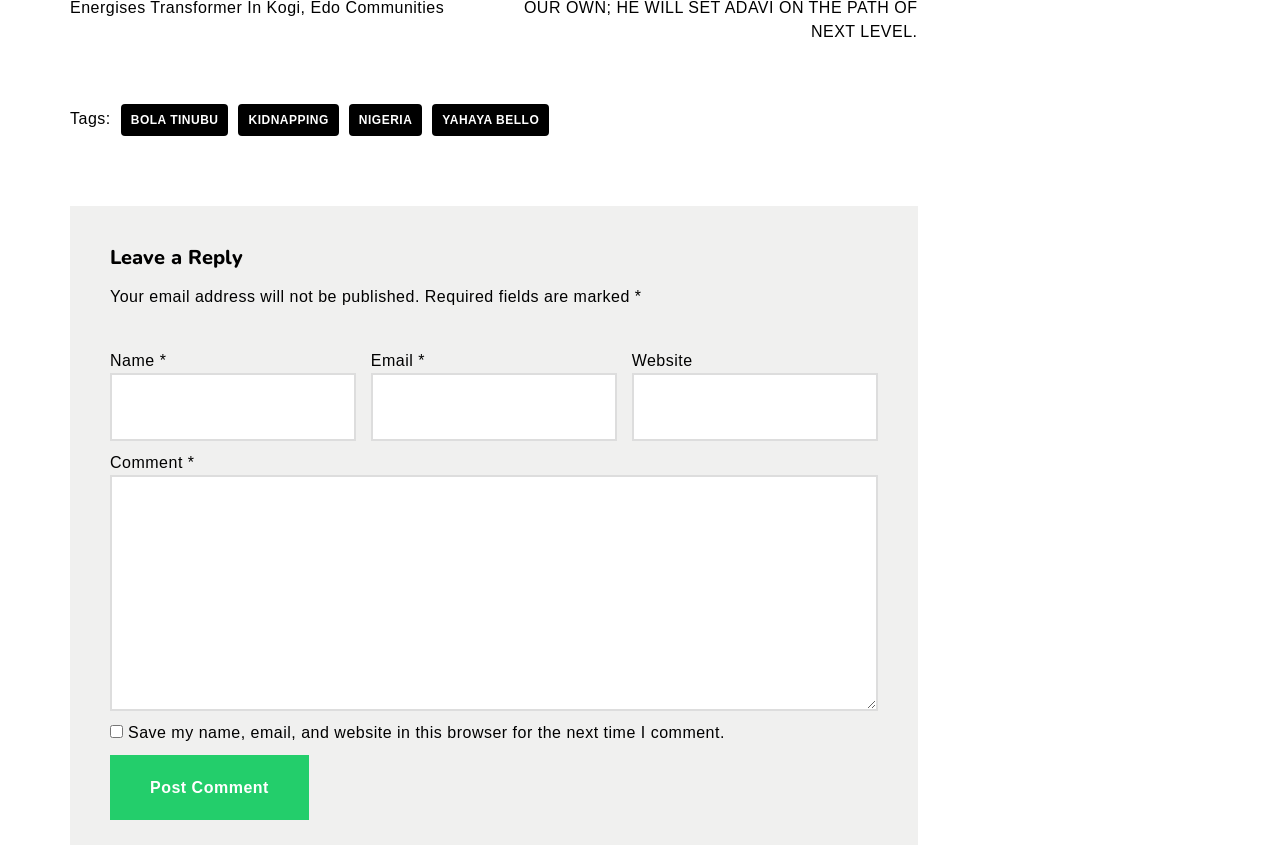Carefully examine the image and provide an in-depth answer to the question: What is the button 'Post Comment' used for?

The button 'Post Comment' is placed at the bottom of the commenting section, indicating that it is used to submit a comment after filling in the required fields and optional information.